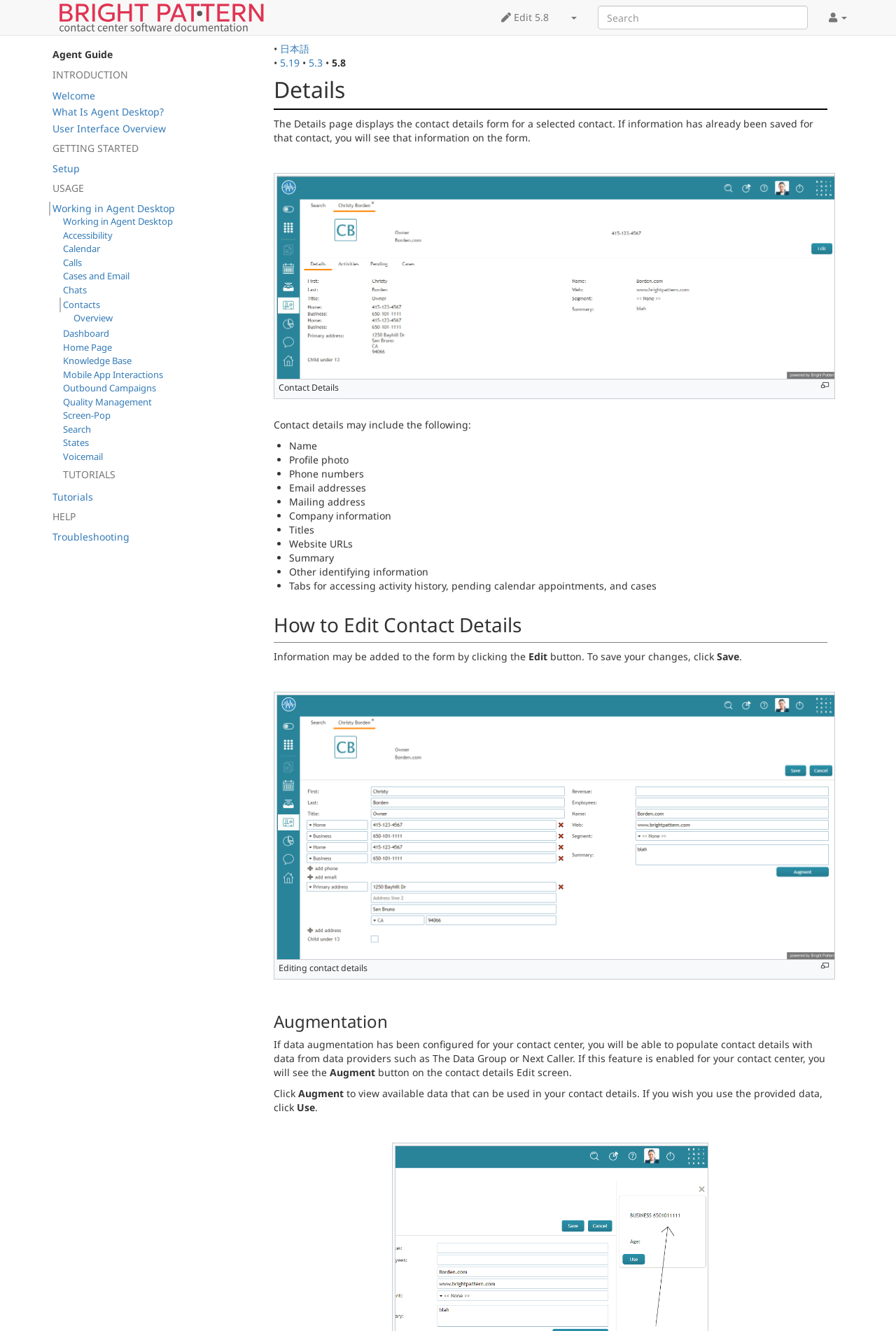Find the bounding box coordinates for the area that should be clicked to accomplish the instruction: "Search Bright Pattern Documentation".

[0.667, 0.004, 0.902, 0.022]